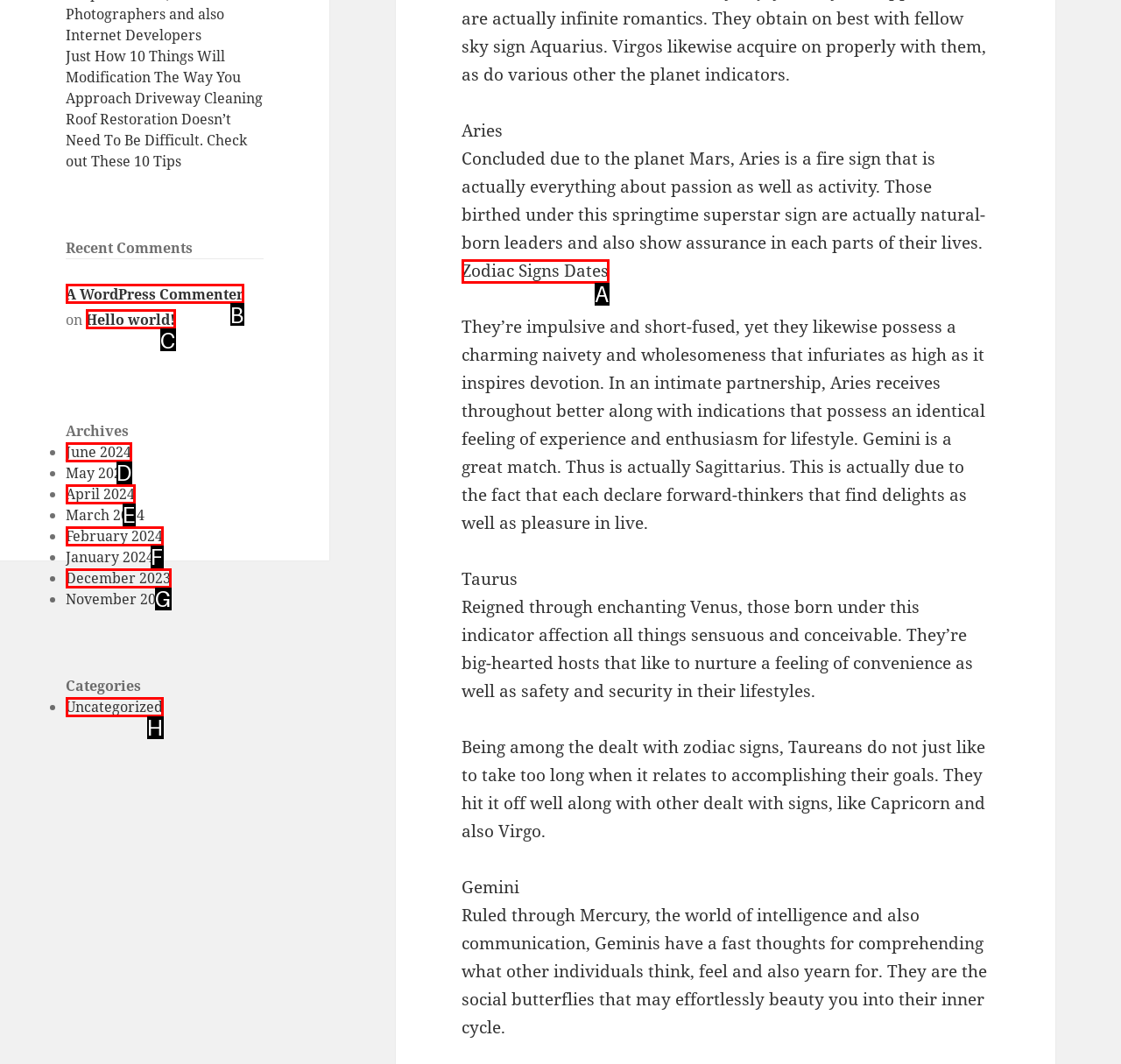Select the letter of the option that corresponds to: Zodiac Signs Dates
Provide the letter from the given options.

A